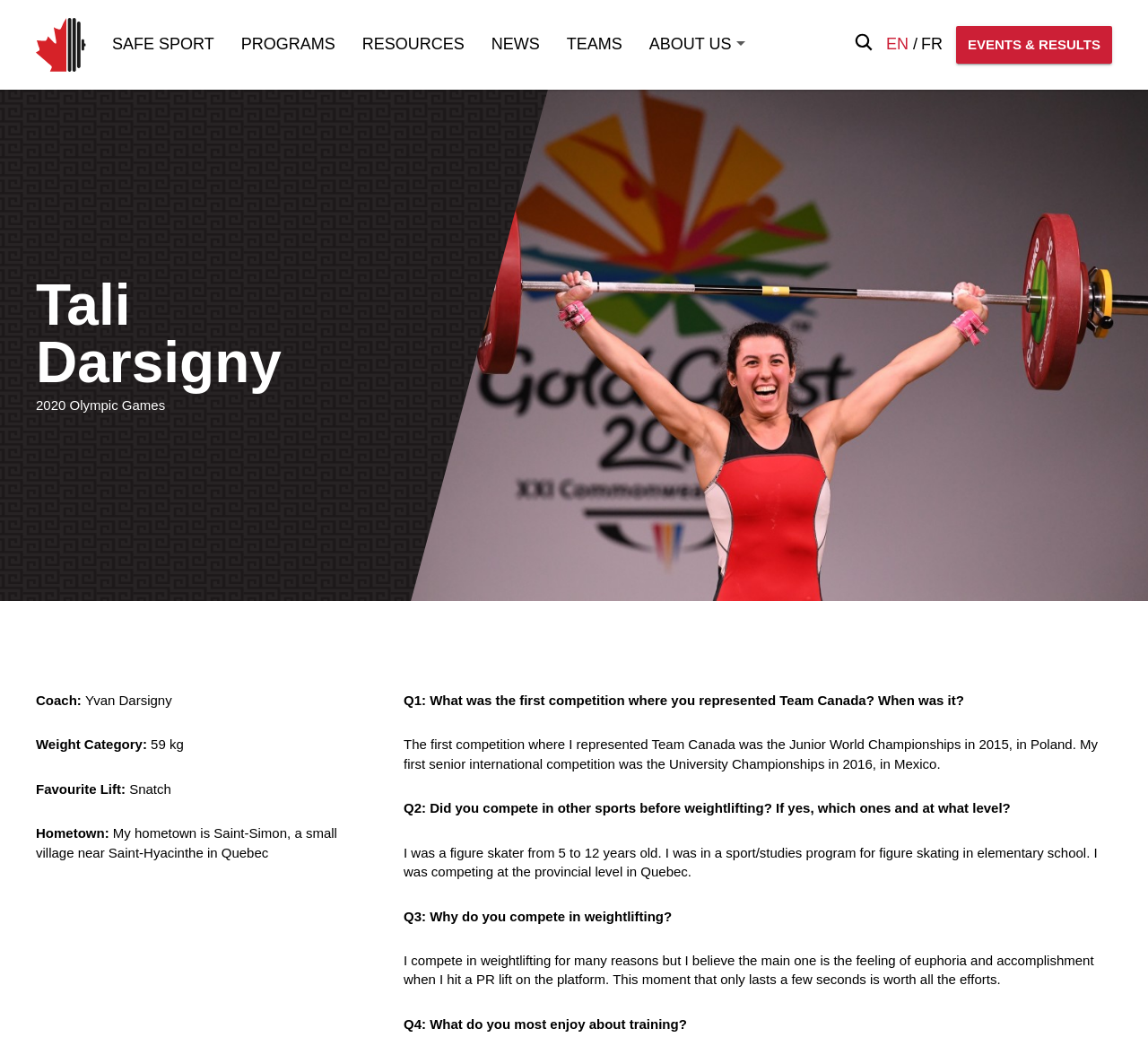Provide a one-word or short-phrase response to the question:
What is the favourite lift of the athlete?

Snatch